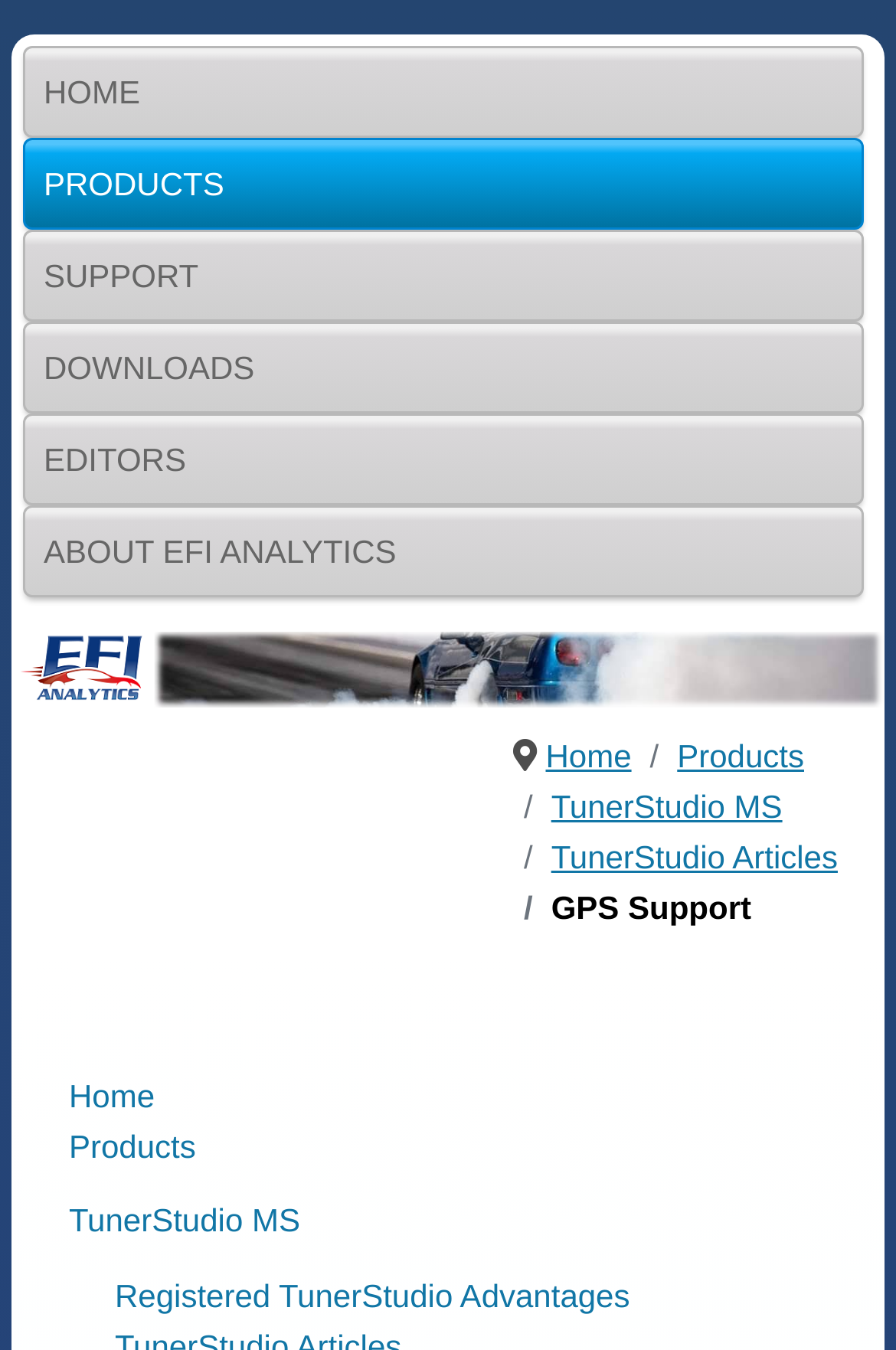How many menu items are in the top menu?
Please provide a detailed and comprehensive answer to the question.

I counted the number of link elements under the 'Top Menu' element, which are 'HOME', 'PRODUCTS', 'SUPPORT', 'DOWNLOADS', 'EDITORS', and 'ABOUT EFI ANALYTICS'. Therefore, there are 6 menu items in the top menu.